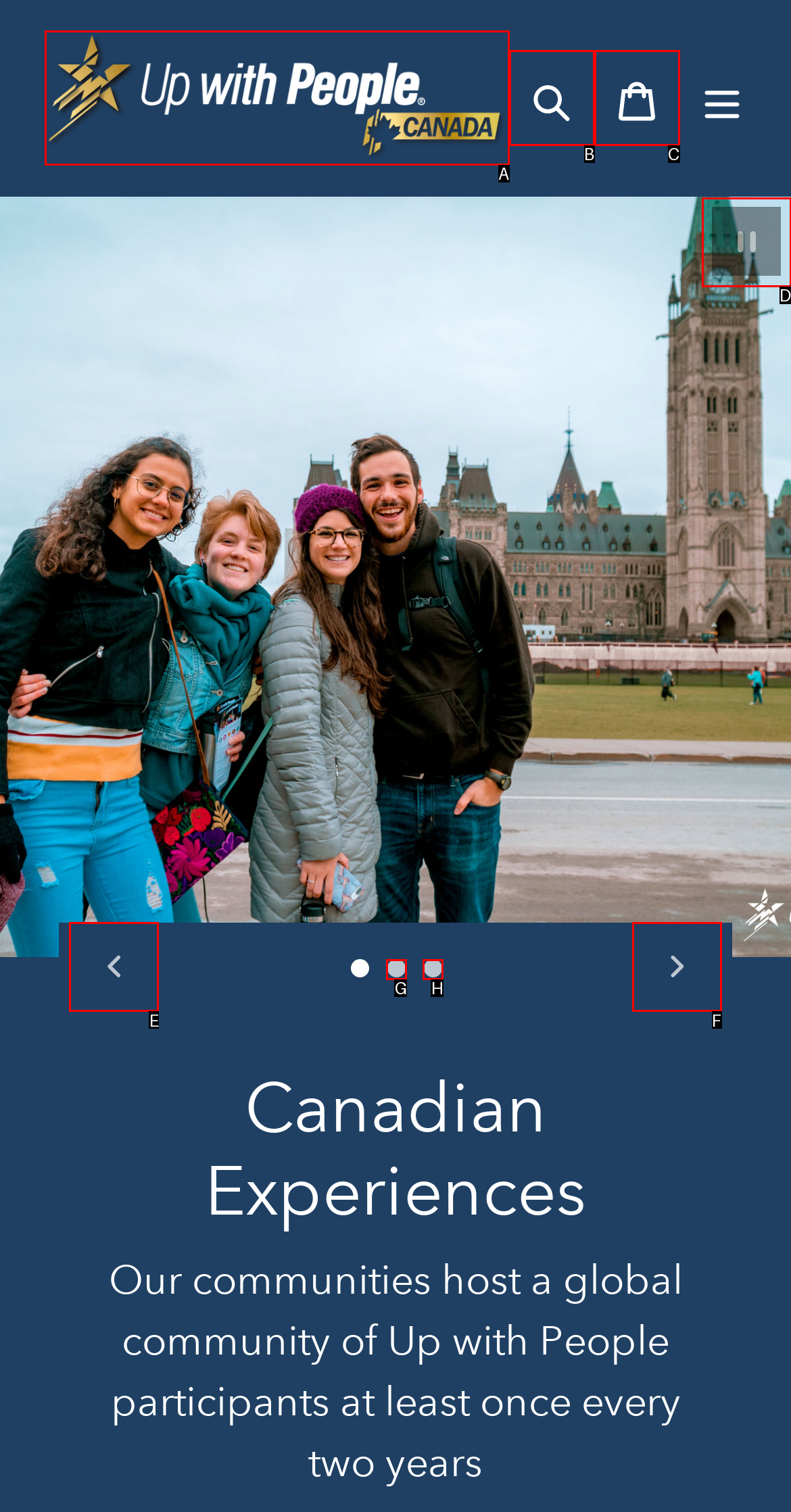Identify the HTML element that corresponds to the following description: Wisconsin Important Bird Areas Provide the letter of the best matching option.

None